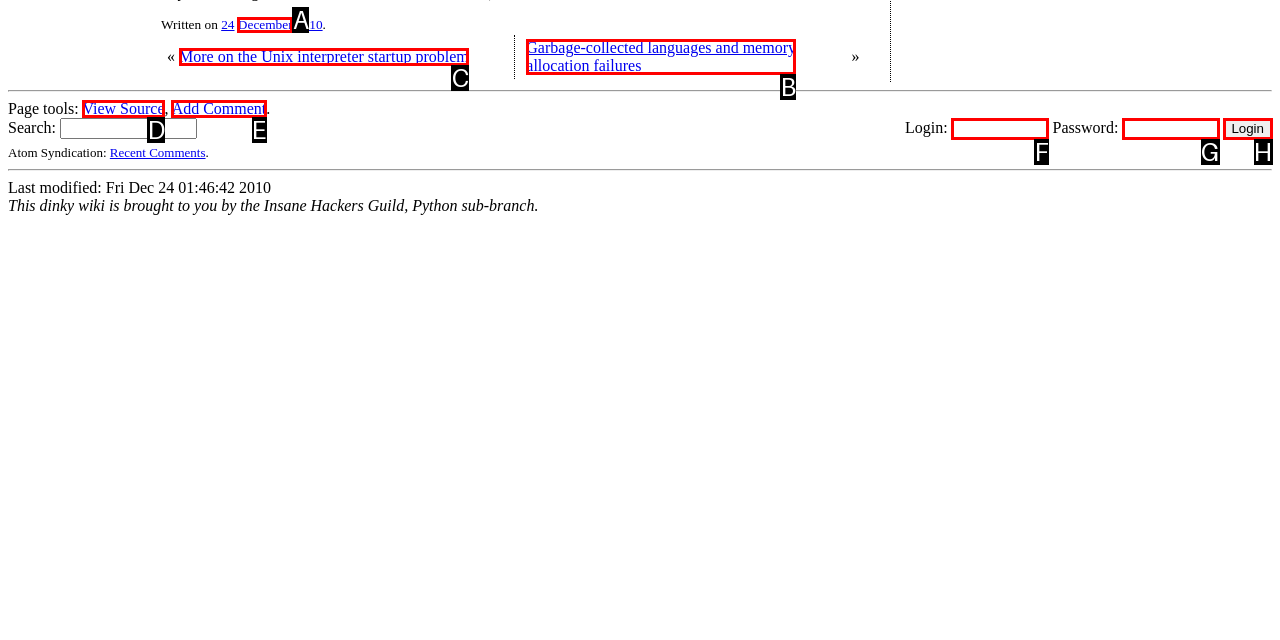Based on the element description: parent_node: Login: Password: value="Login", choose the best matching option. Provide the letter of the option directly.

H